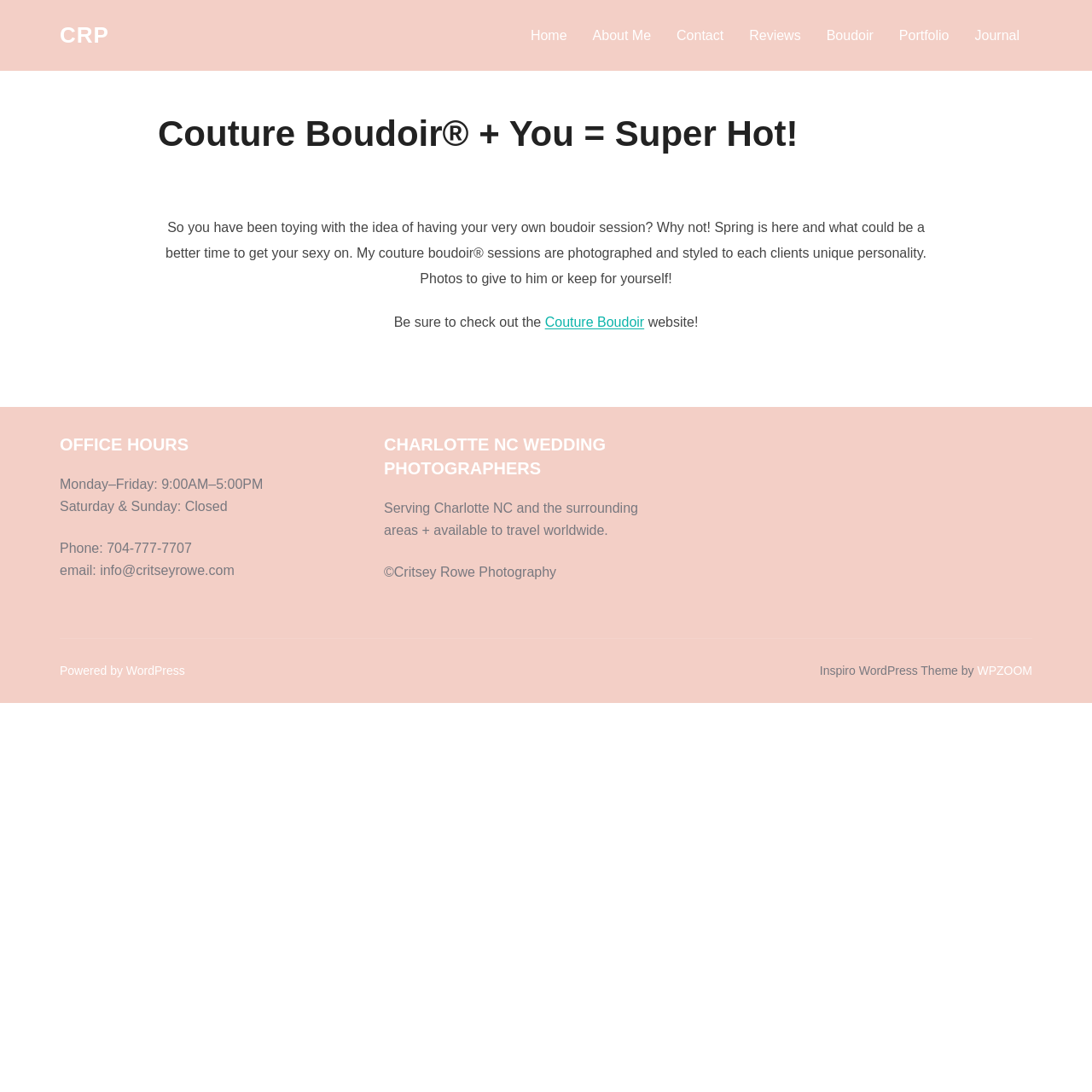Determine the bounding box coordinates of the region that needs to be clicked to achieve the task: "Click the 'Home' link".

[0.486, 0.018, 0.519, 0.047]